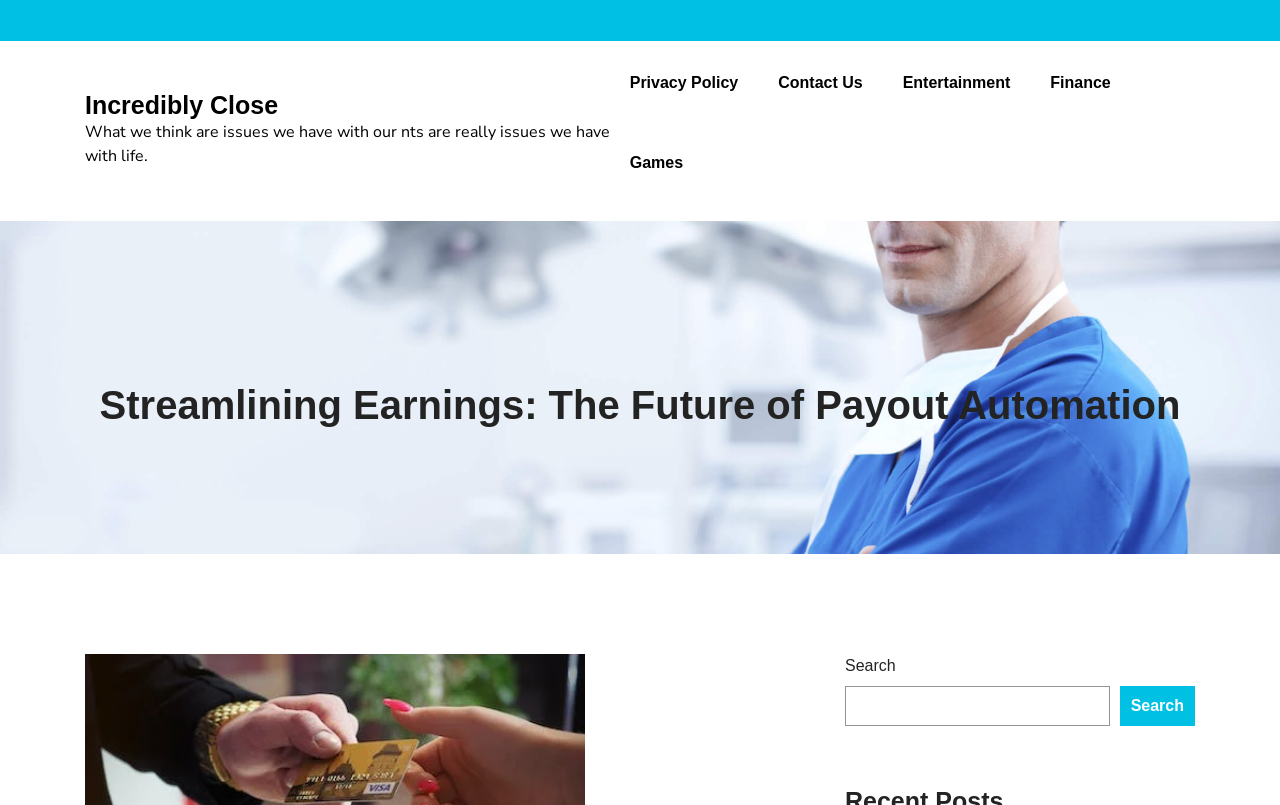Use one word or a short phrase to answer the question provided: 
How many links are there in the top section?

3